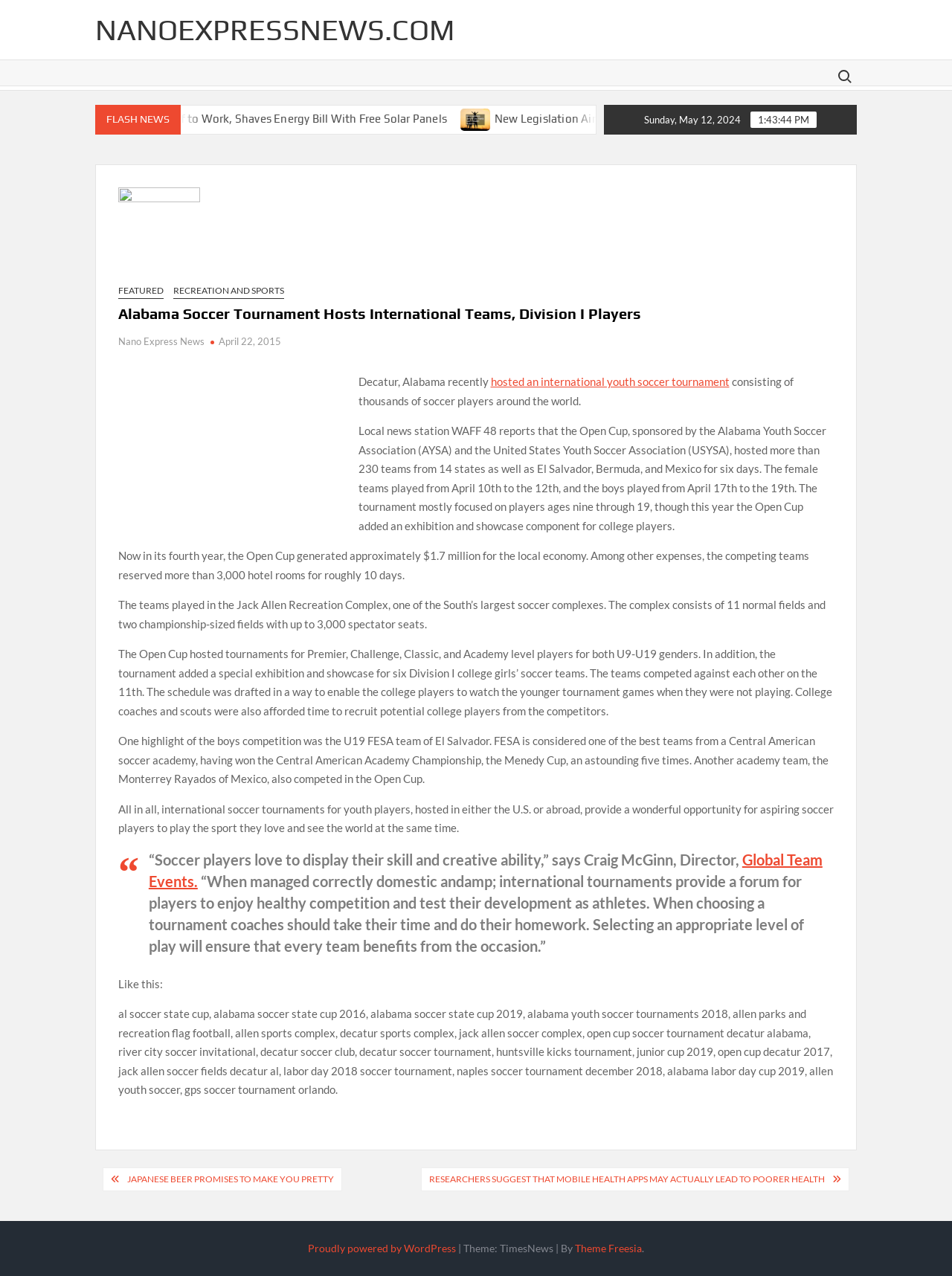Please provide a brief answer to the following inquiry using a single word or phrase:
What is the name of the soccer complex where the tournament was held?

Jack Allen Recreation Complex